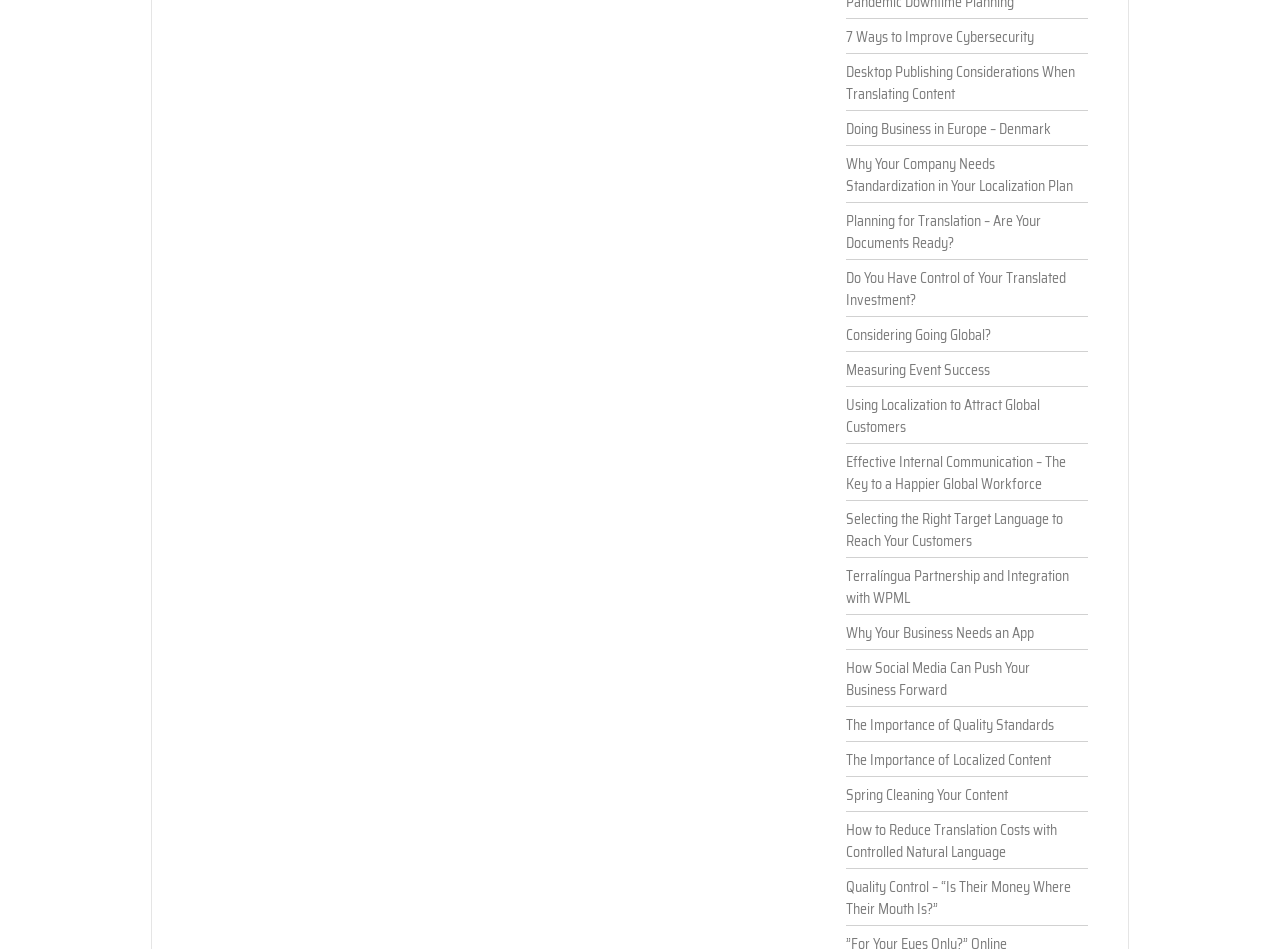Locate the bounding box coordinates of the clickable area needed to fulfill the instruction: "Learn about desktop publishing considerations".

[0.661, 0.057, 0.842, 0.11]